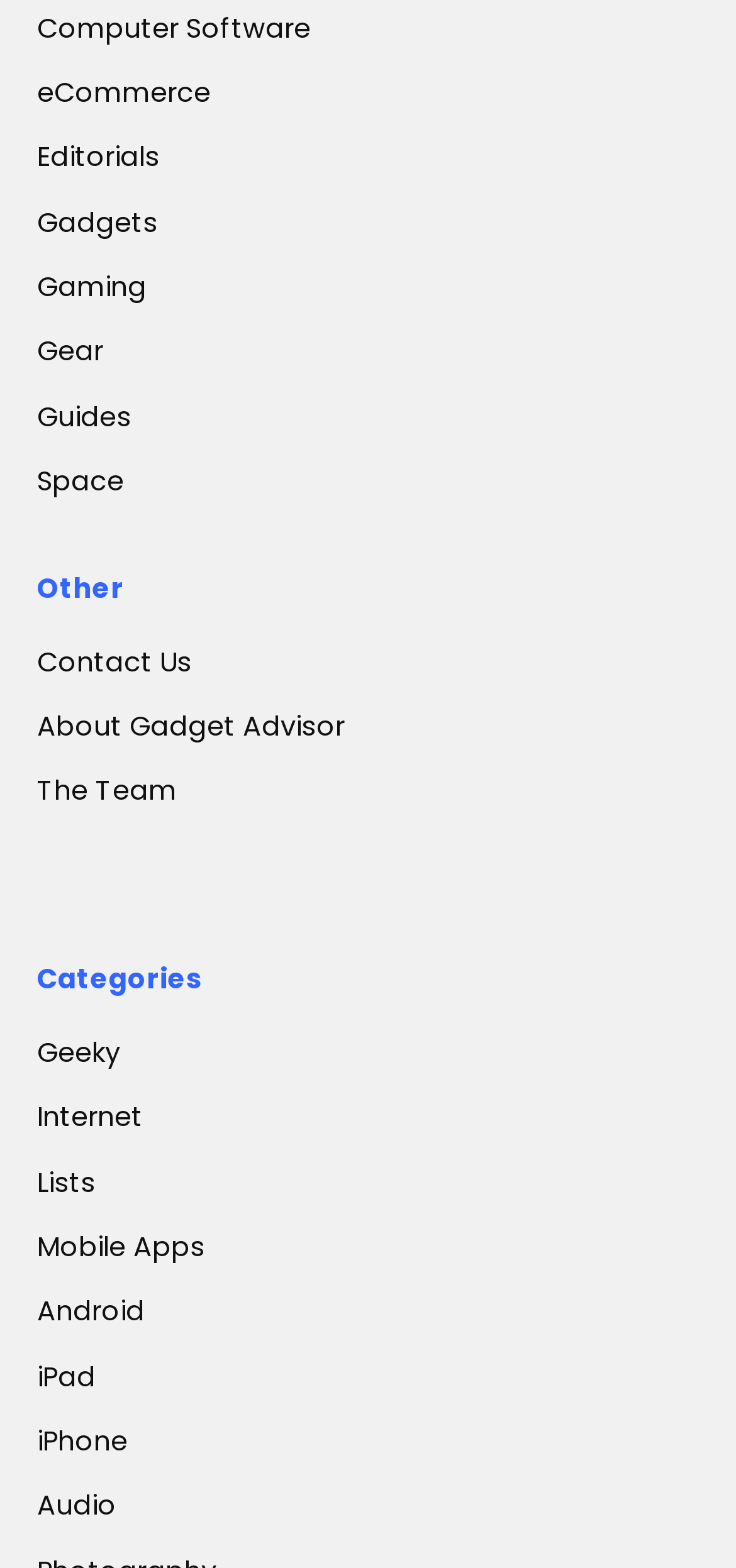Show the bounding box coordinates for the HTML element as described: "About Gadget Advisor".

[0.05, 0.444, 0.468, 0.483]